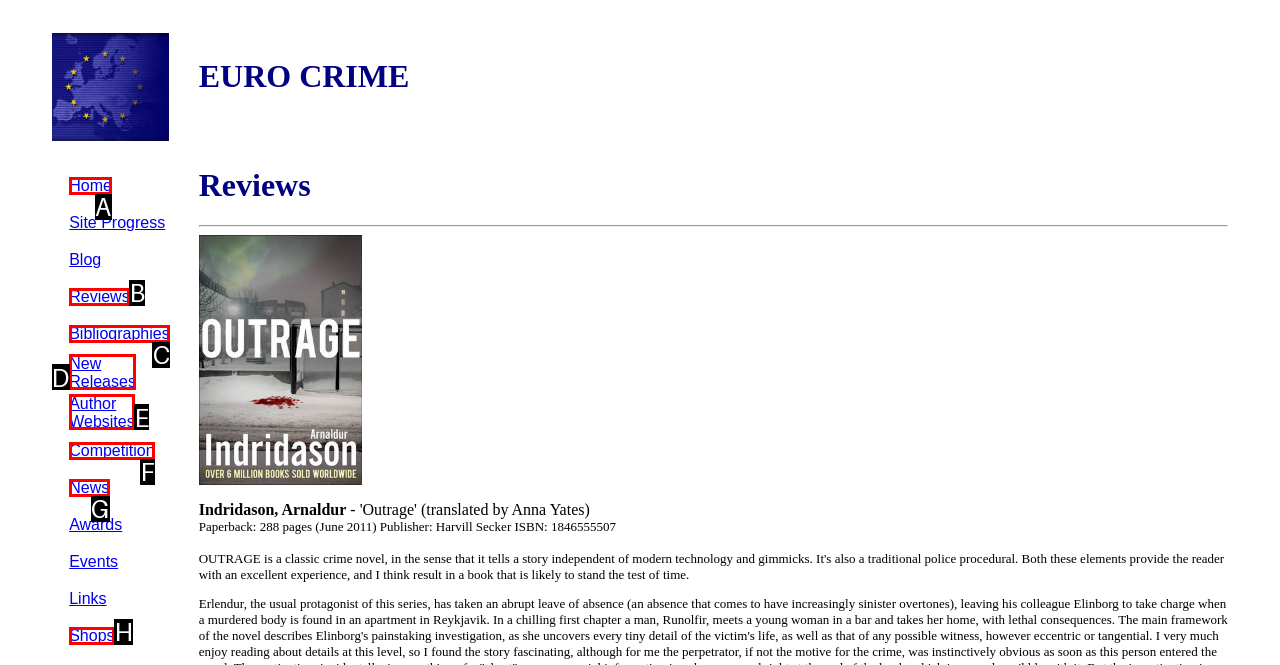Tell me which one HTML element I should click to complete the following instruction: Click on Home
Answer with the option's letter from the given choices directly.

A